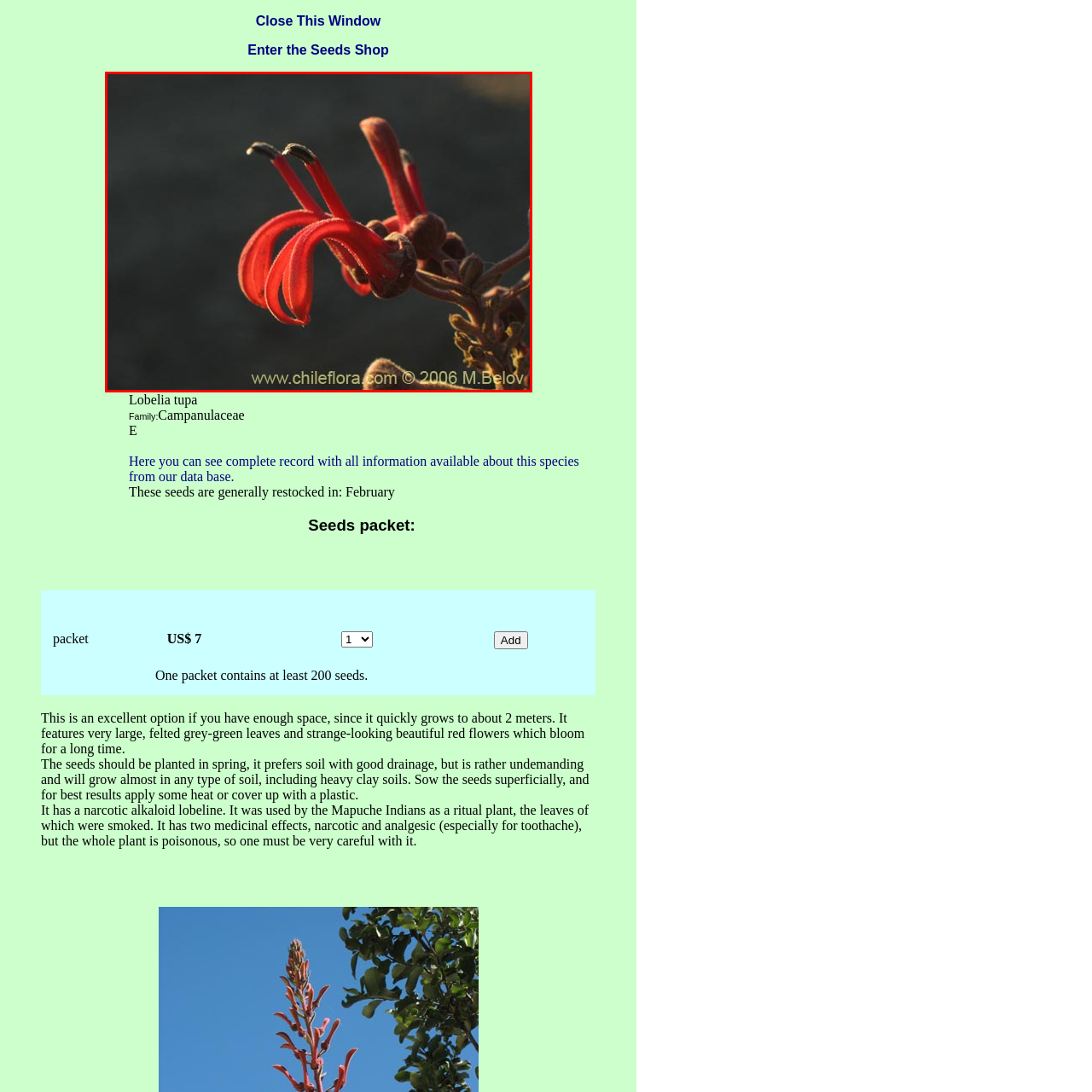How tall can Lobelia tupa grow?
Please closely examine the image within the red bounding box and provide a detailed answer based on the visual information.

According to the caption, the plant can grow up to about 2 meters in height, which suggests that it can reach a maximum height of around 2 meters.